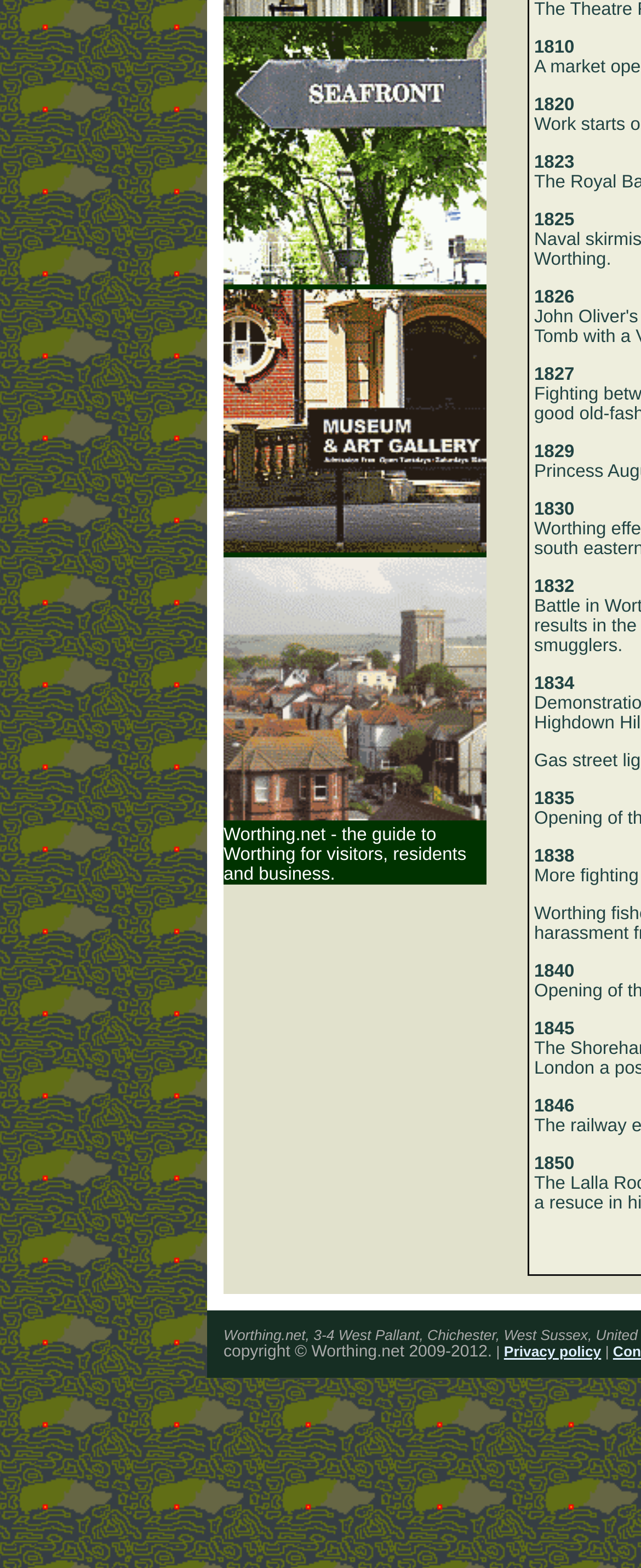How many images are on the webpage?
Use the image to answer the question with a single word or phrase.

3